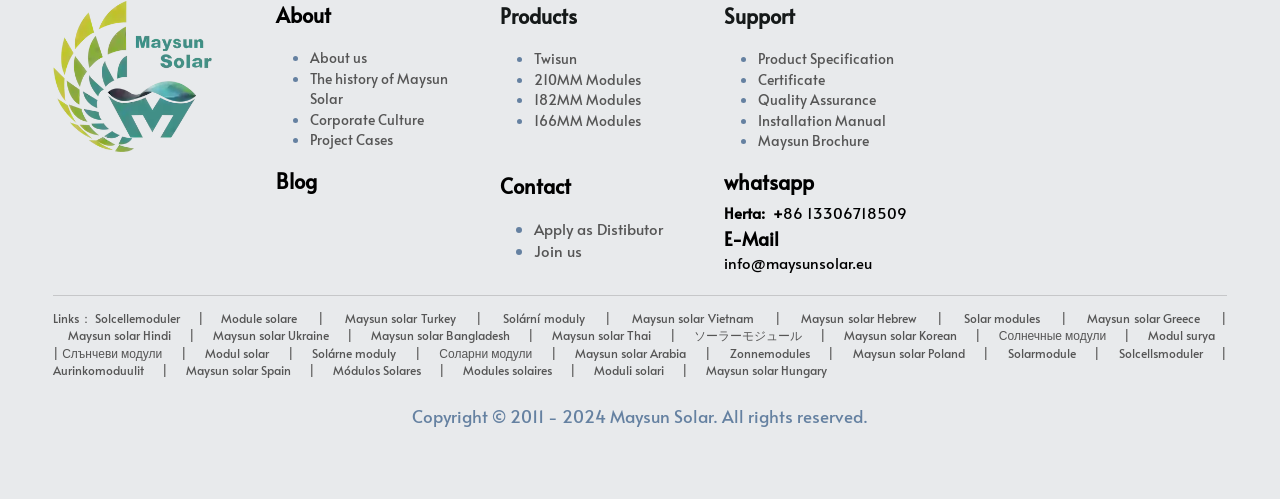Identify the bounding box coordinates necessary to click and complete the given instruction: "Contact us through whatsapp".

[0.566, 0.338, 0.636, 0.394]